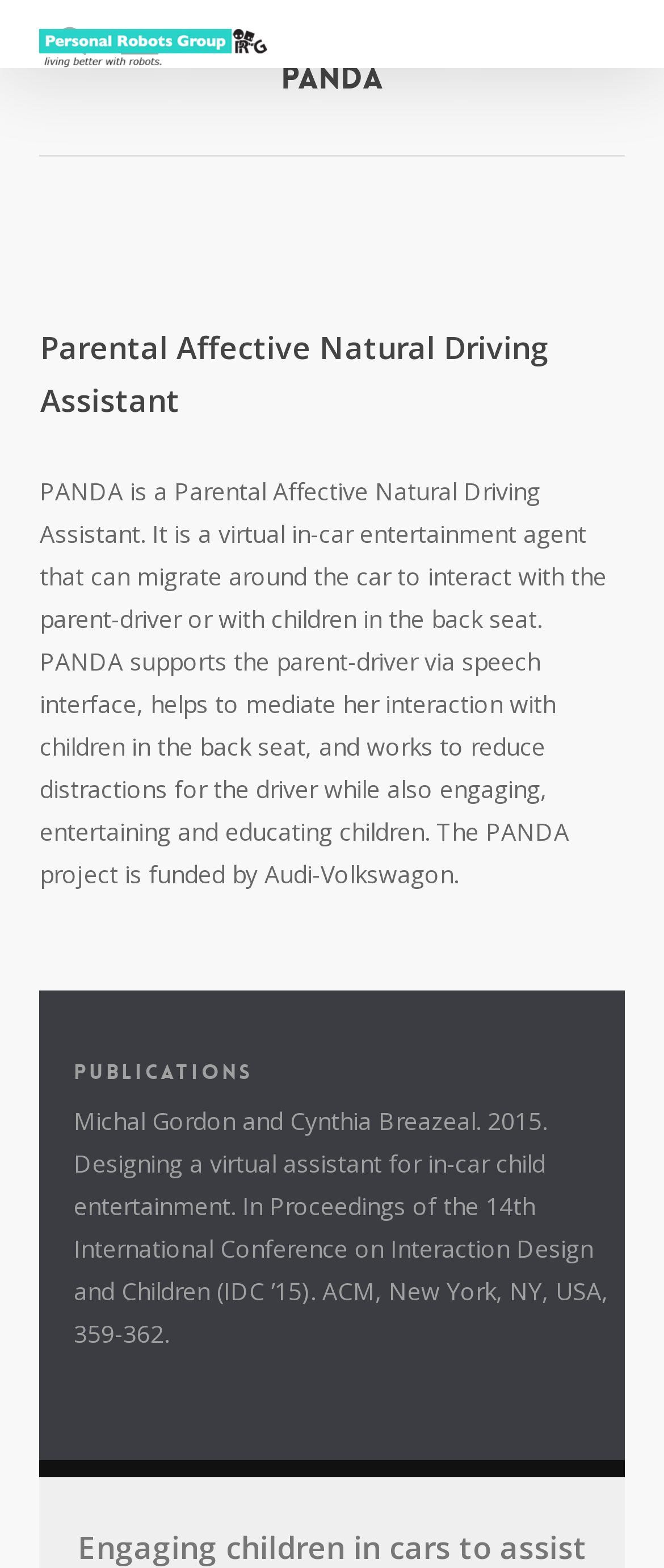Analyze and describe the webpage in a detailed narrative.

The webpage is about PANDA, a Personal Robots Group project. At the top left, there is a link and an image with the text "Personal Robots Group". Next to it, on the same line, is a "search" link. A "Navigation Menu" button is located to the right of these elements.

Below these top elements, a large heading "PANDA" is centered on the page. Underneath it, a longer heading explains that PANDA stands for "Parental Affective Natural Driving Assistant". 

A block of text follows, describing PANDA as a virtual in-car entertainment agent that interacts with the parent-driver and children in the back seat. It also mentions the project's funding by Audi-Volkswagen.

Further down the page, a heading "PUBLICATIONS" is located, followed by a reference to a research paper titled "Designing a virtual assistant for in-car child entertainment" by Michal Gordon and Cynthia Breazeal, published in 2015.